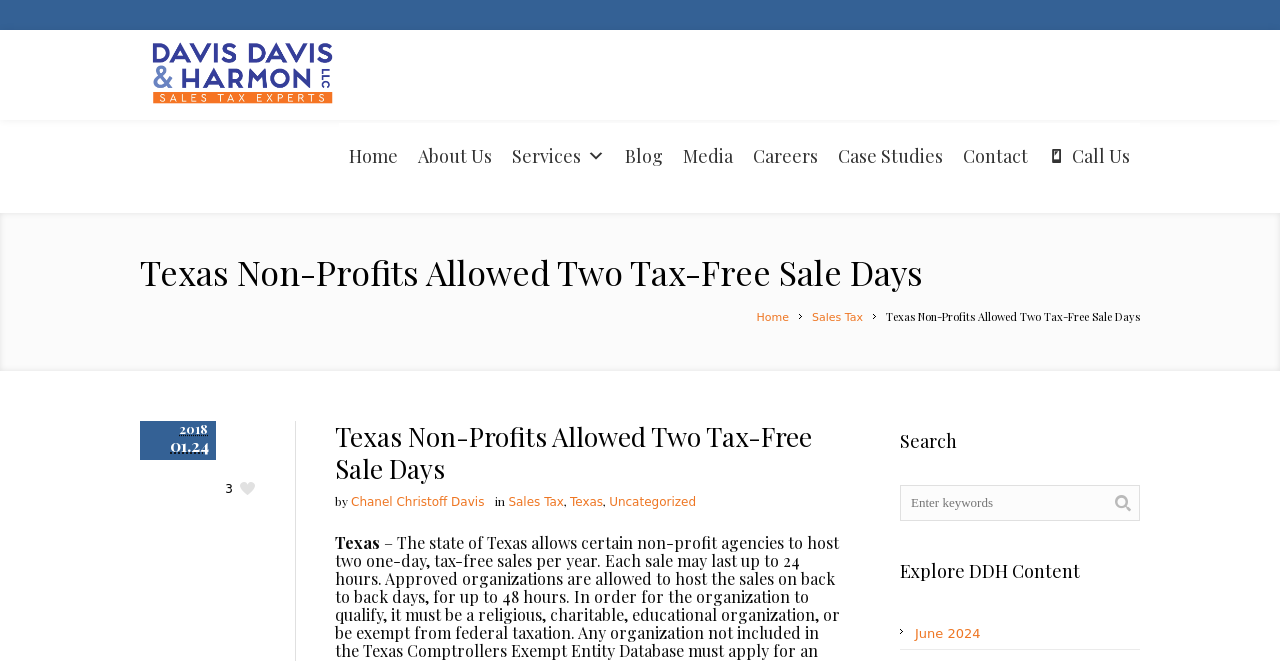Could you highlight the region that needs to be clicked to execute the instruction: "Contact the firm"?

[0.745, 0.186, 0.811, 0.284]